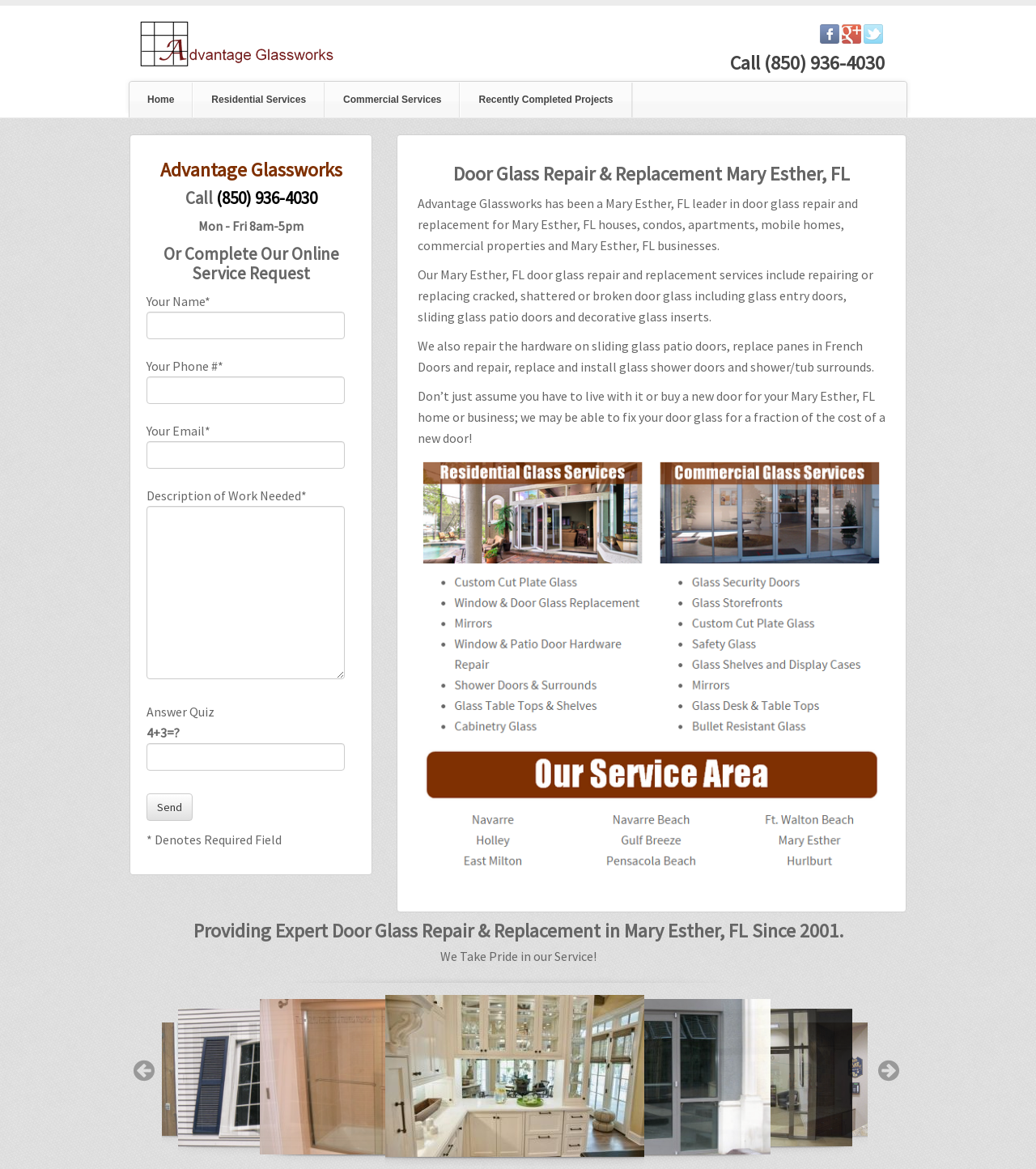Extract the main headline from the webpage and generate its text.

Call (850) 936-4030